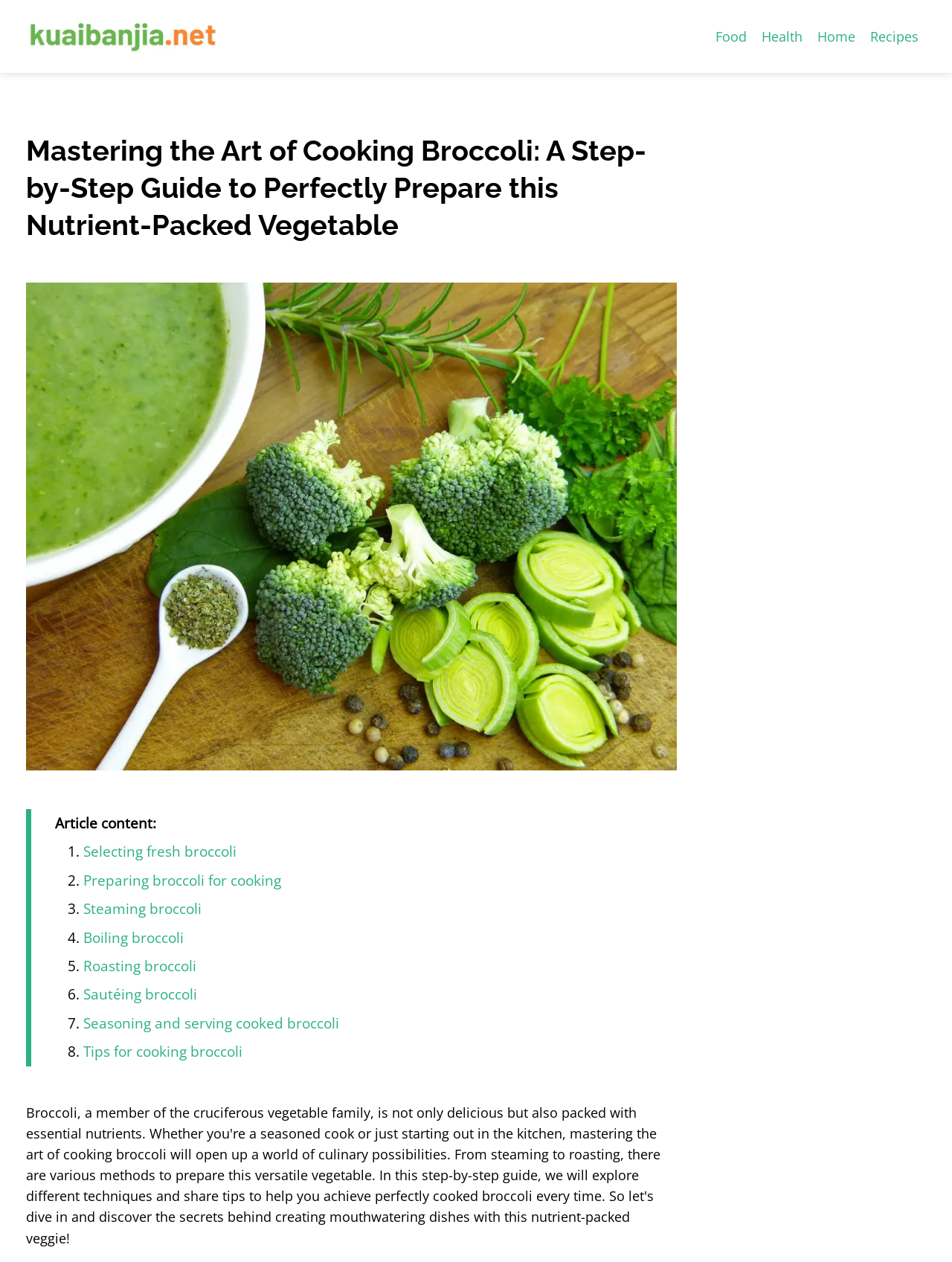Predict the bounding box for the UI component with the following description: "Boiling broccoli".

[0.088, 0.735, 0.193, 0.751]